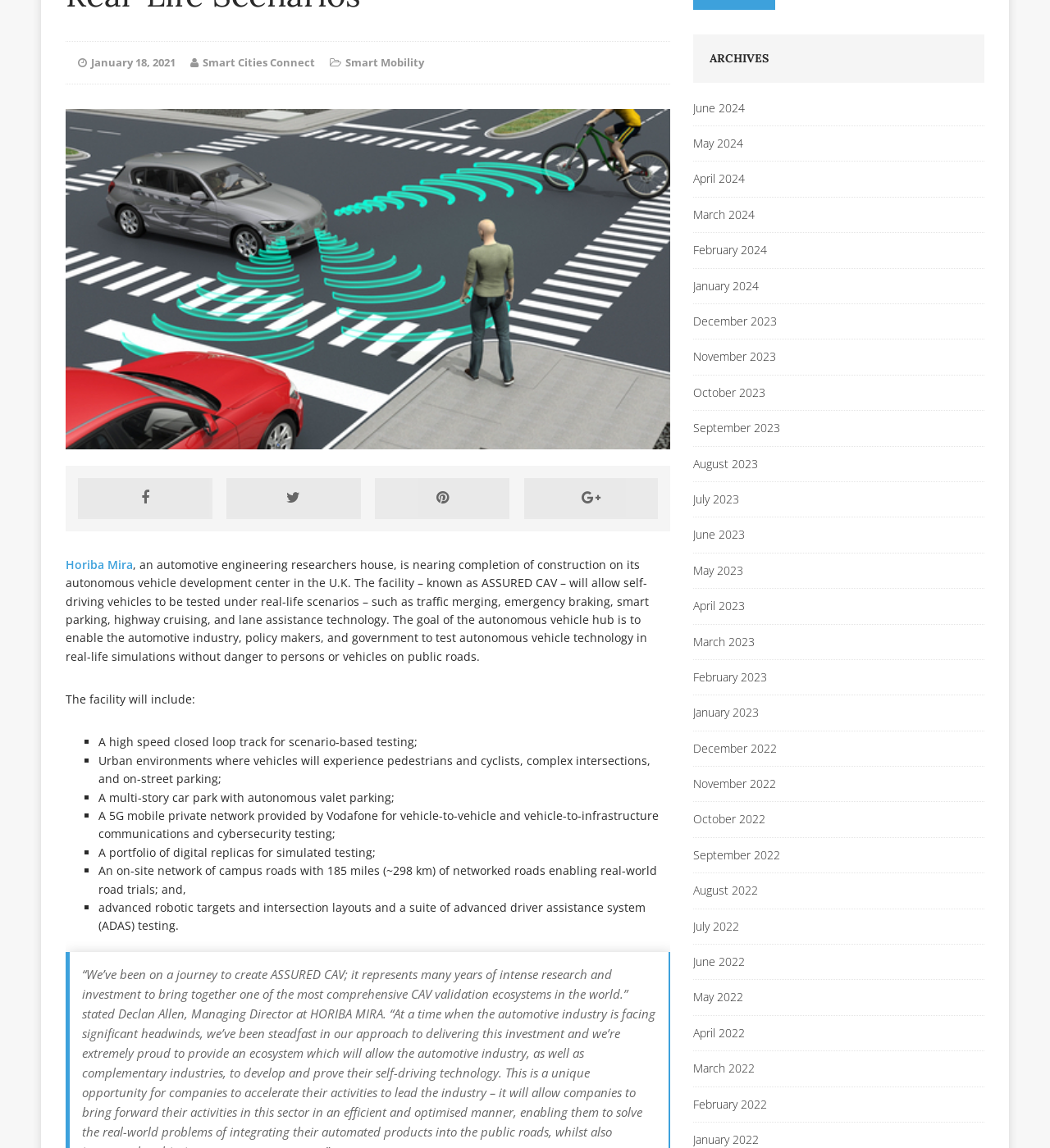Locate the bounding box coordinates for the element described below: "title="Pin This Post"". The coordinates must be four float values between 0 and 1, formatted as [left, top, right, bottom].

[0.357, 0.416, 0.485, 0.452]